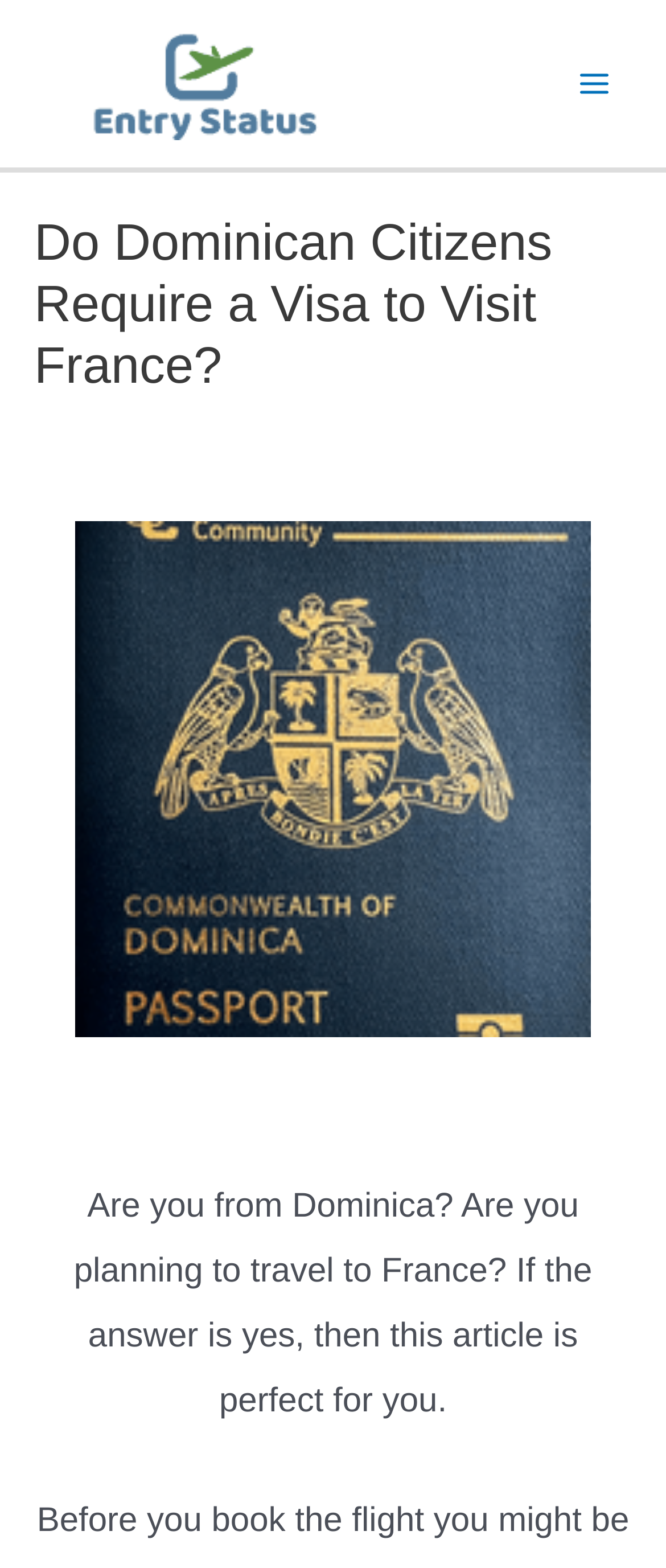Find the headline of the webpage and generate its text content.

Do Dominican Citizens Require a Visa to Visit France?